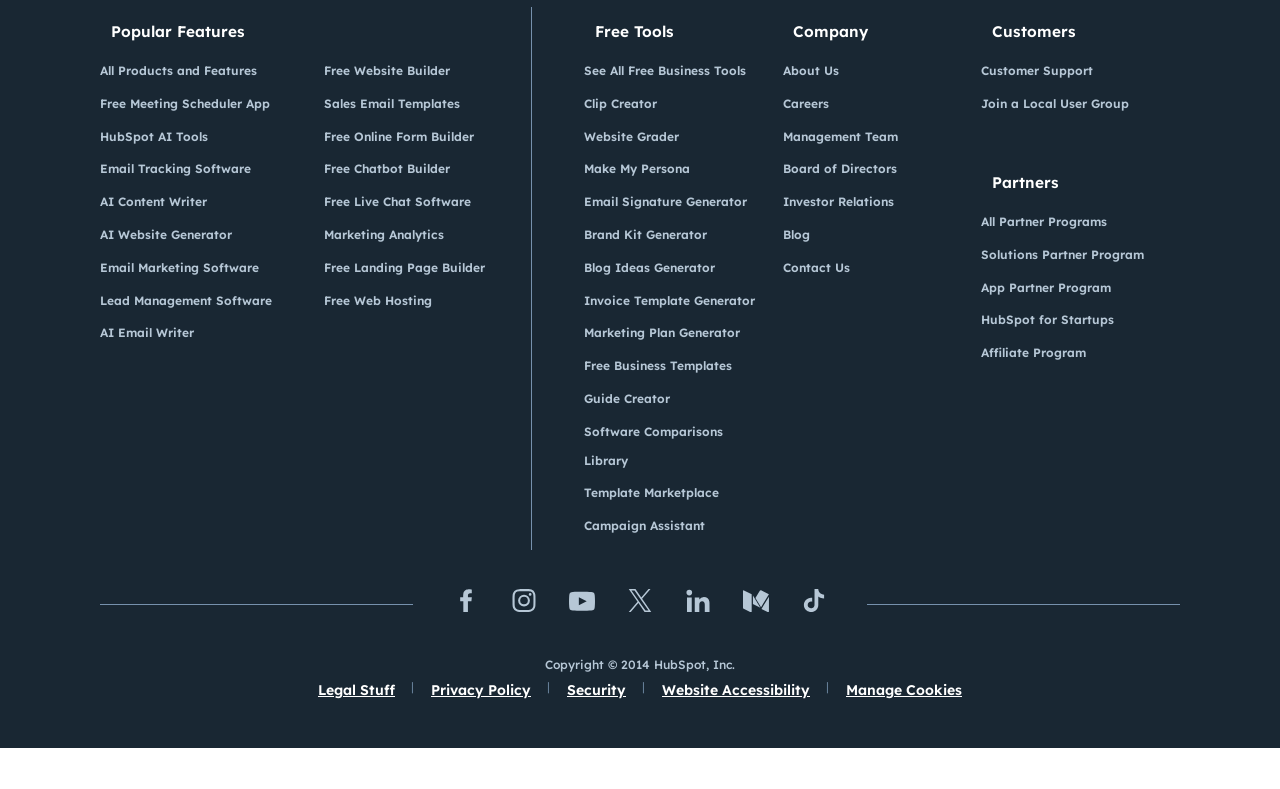Find the bounding box coordinates of the clickable region needed to perform the following instruction: "Click on the 'SOAP 2 DAY' link". The coordinates should be provided as four float numbers between 0 and 1, i.e., [left, top, right, bottom].

None